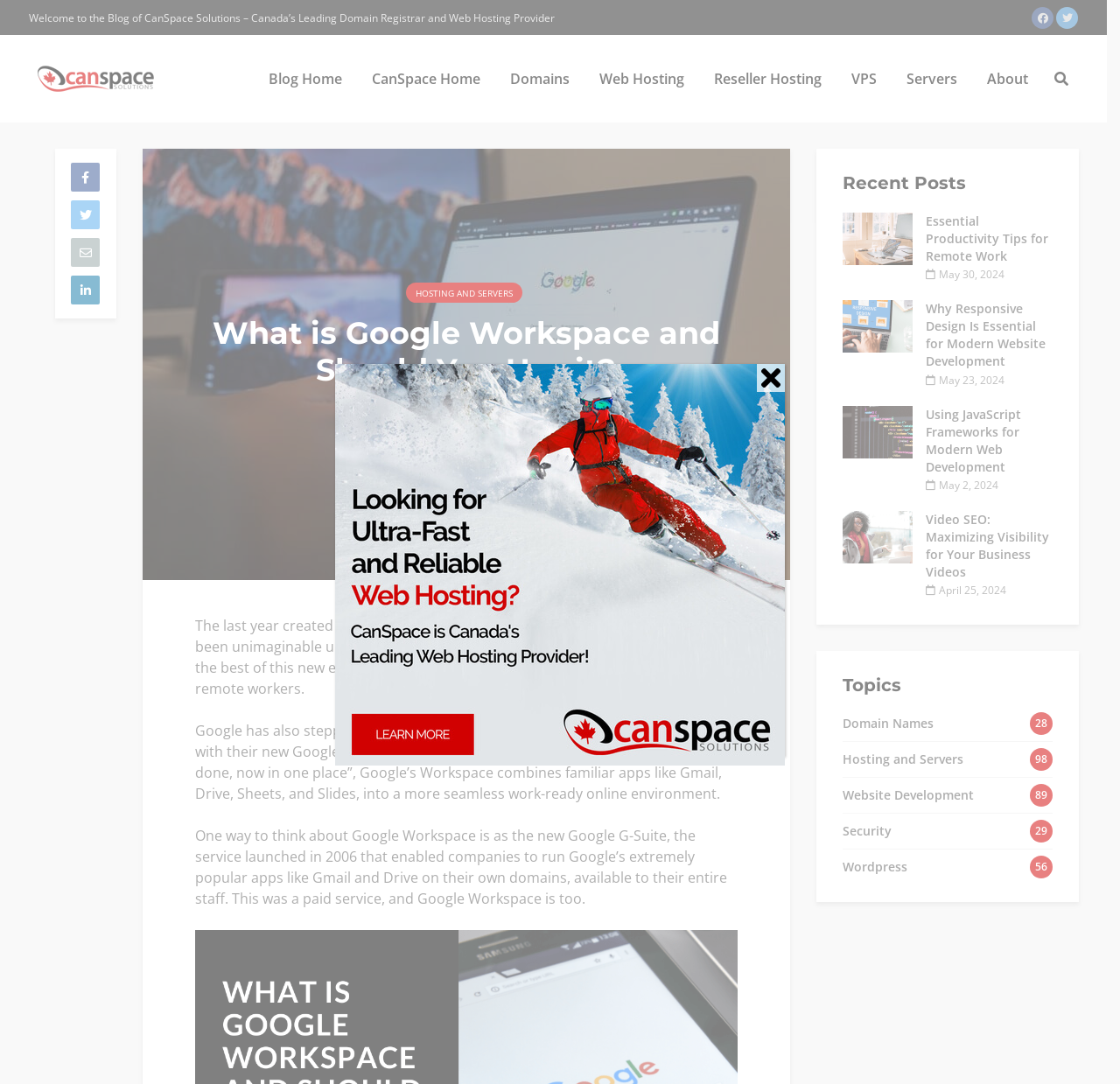Please provide the bounding box coordinates for the element that needs to be clicked to perform the following instruction: "Get your Web Hosting from CanSpace!". The coordinates should be given as four float numbers between 0 and 1, i.e., [left, top, right, bottom].

[0.299, 0.335, 0.701, 0.706]